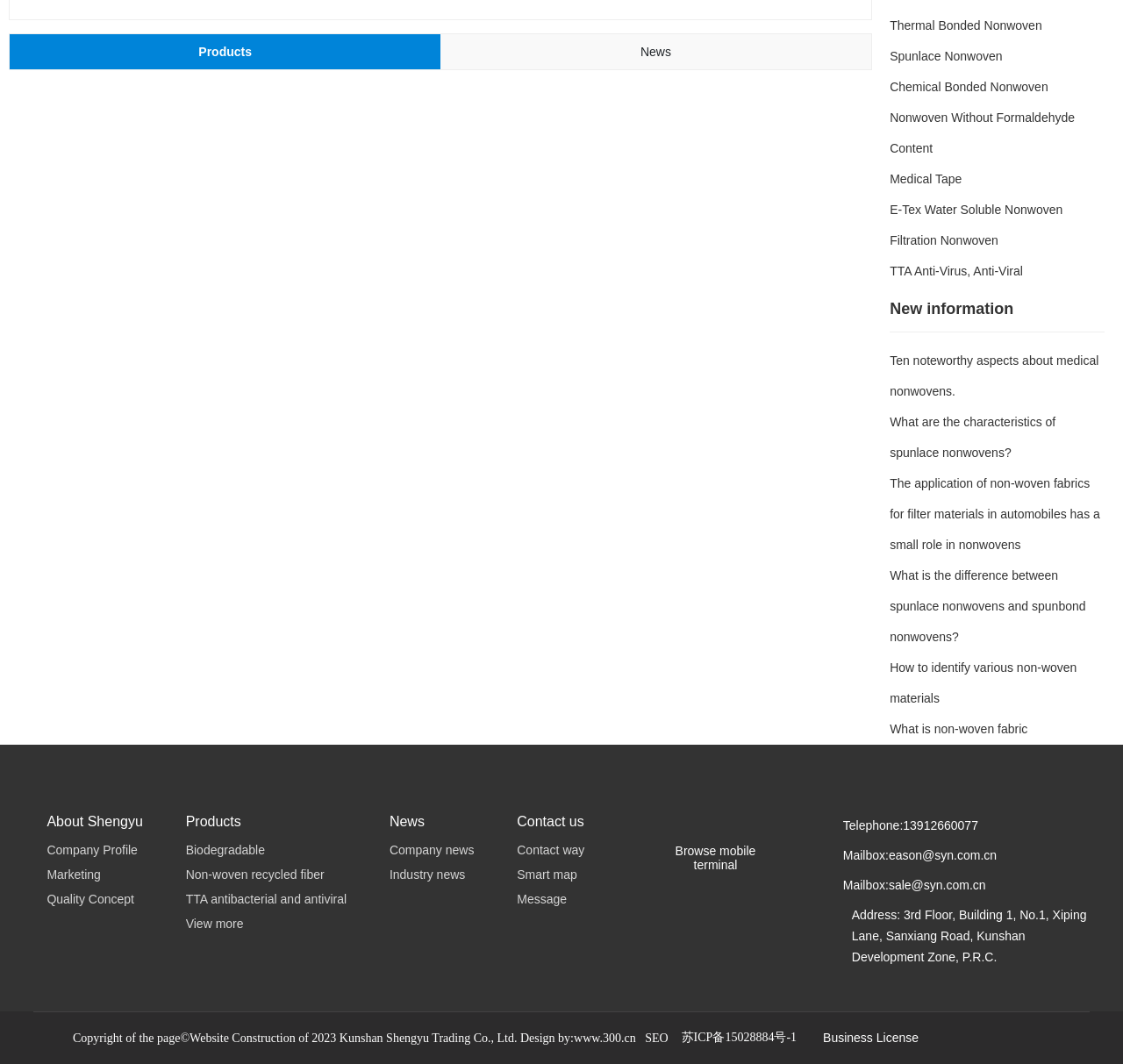Find the bounding box coordinates for the UI element whose description is: "Chemical Bonded Nonwoven". The coordinates should be four float numbers between 0 and 1, in the format [left, top, right, bottom].

[0.792, 0.075, 0.933, 0.088]